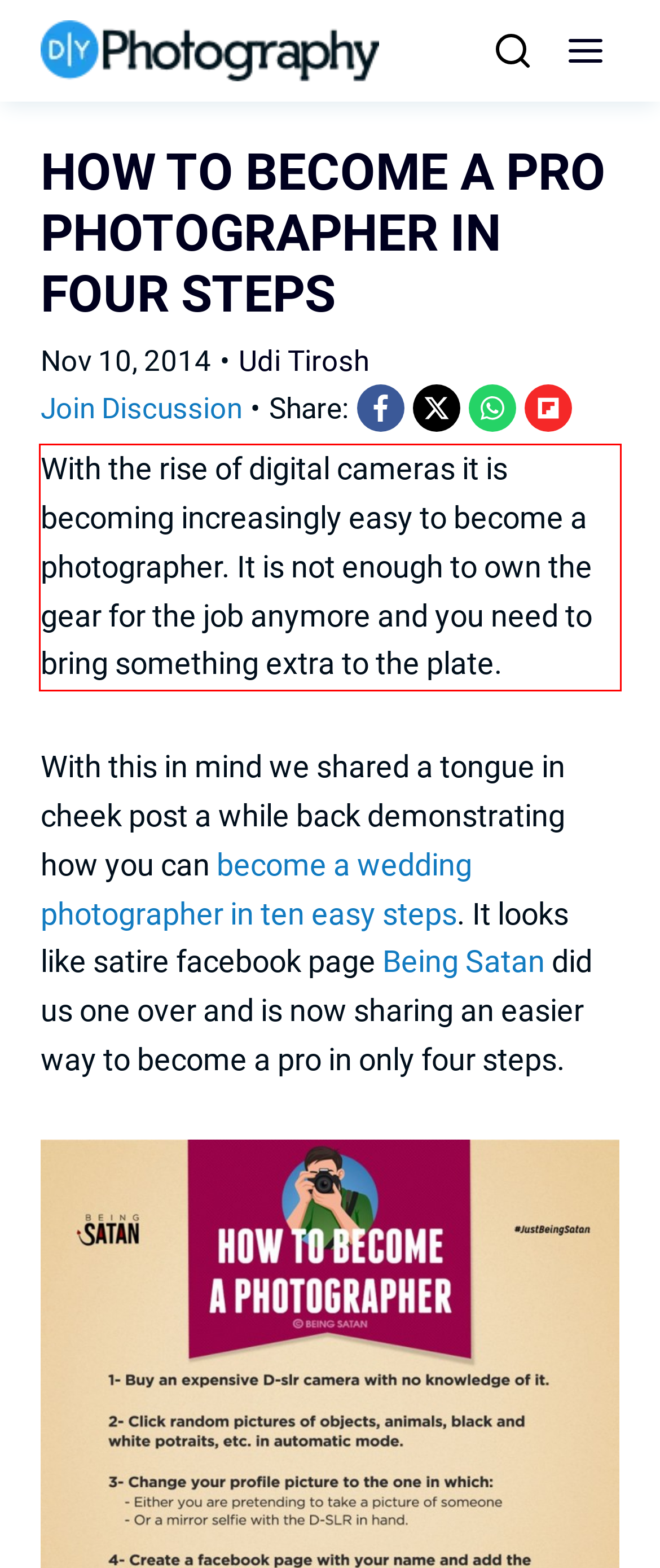Using the provided webpage screenshot, recognize the text content in the area marked by the red bounding box.

With the rise of digital cameras it is becoming increasingly easy to become a photographer. It is not enough to own the gear for the job anymore and you need to bring something extra to the plate.